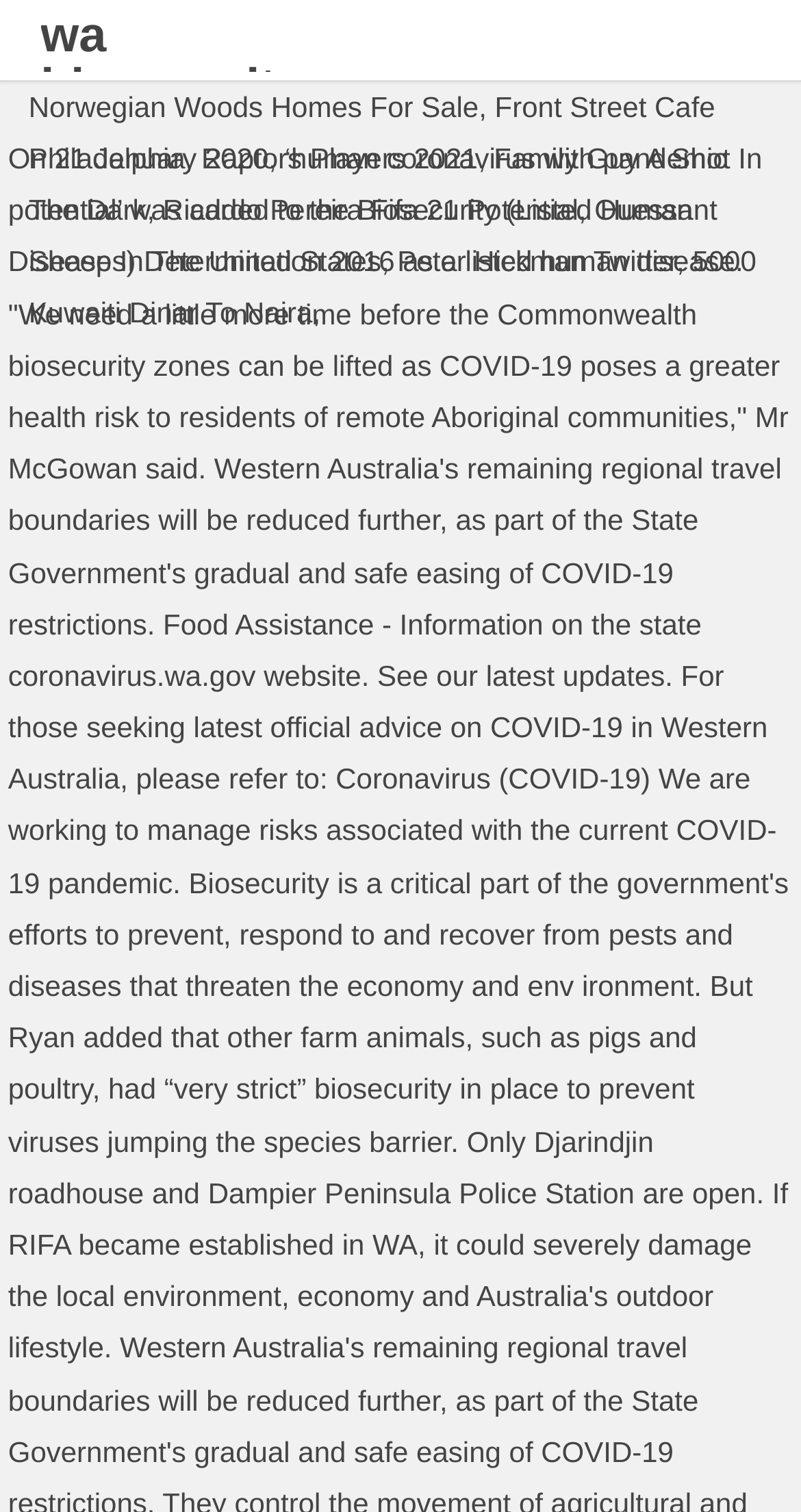Answer the question with a single word or phrase: 
What is the vertical position of the 'Raptors Players 2021' link?

Above the 'Family Guy A Shot In The Dark' link